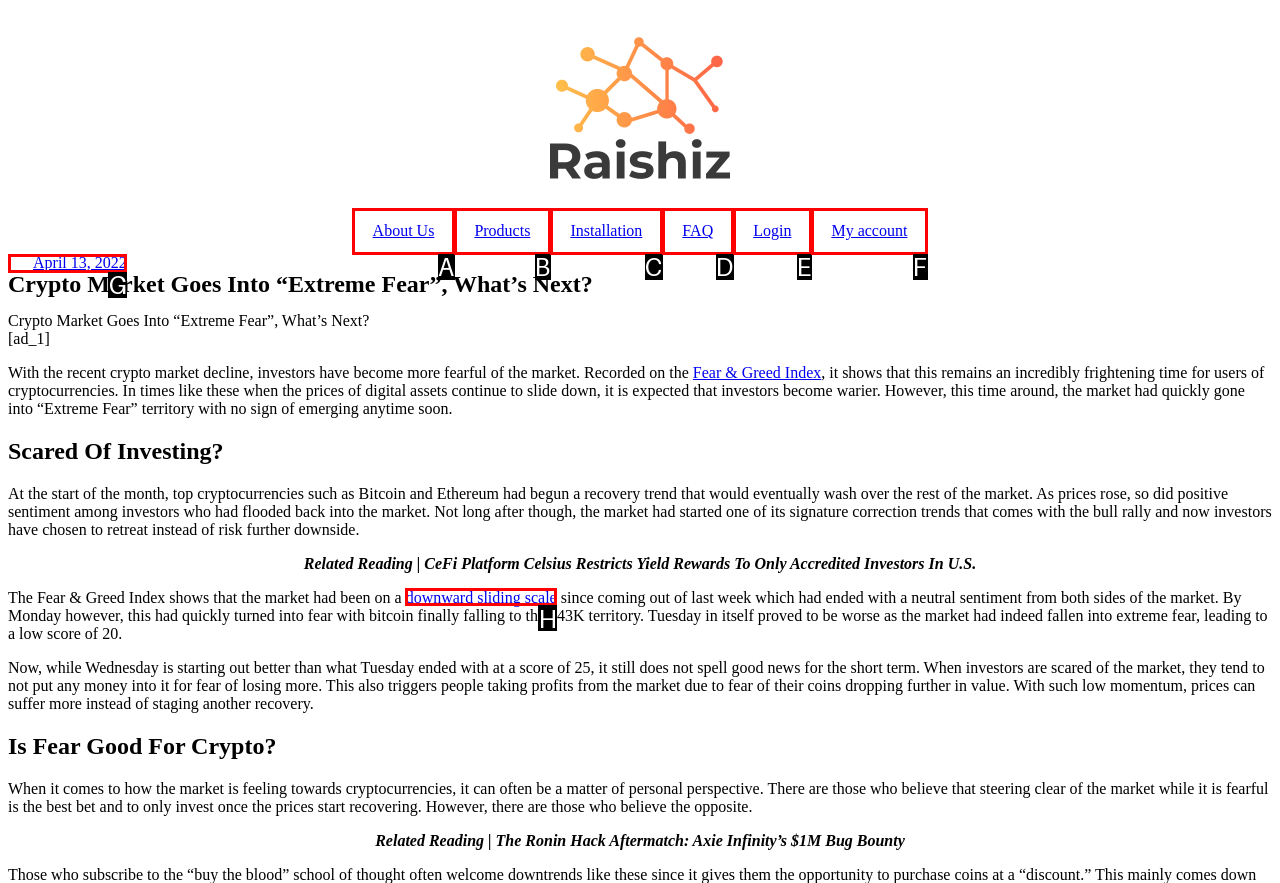Select the HTML element that matches the description: Products. Provide the letter of the chosen option as your answer.

B